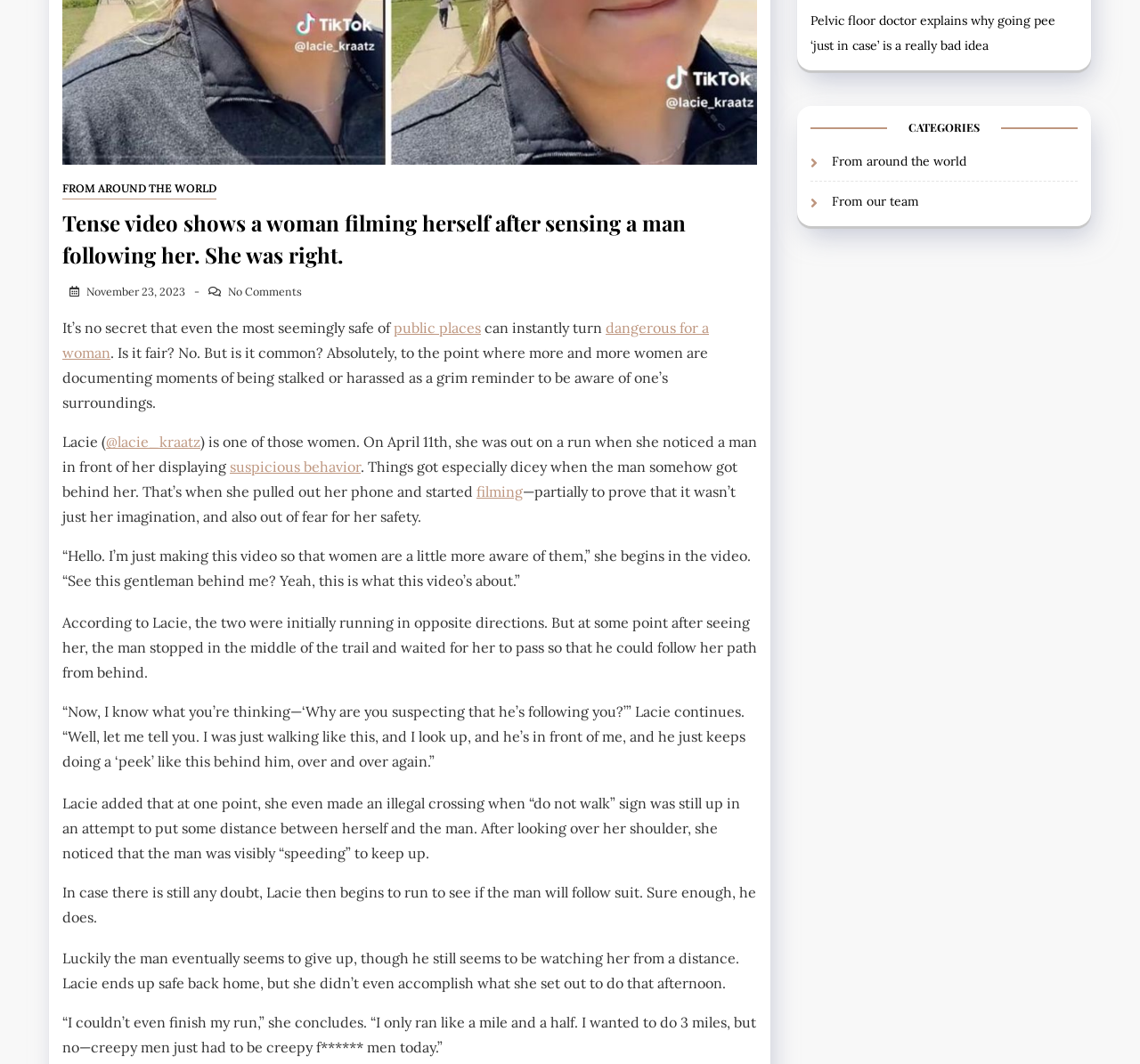Given the following UI element description: "@lacie_kraatz", find the bounding box coordinates in the webpage screenshot.

[0.093, 0.407, 0.176, 0.424]